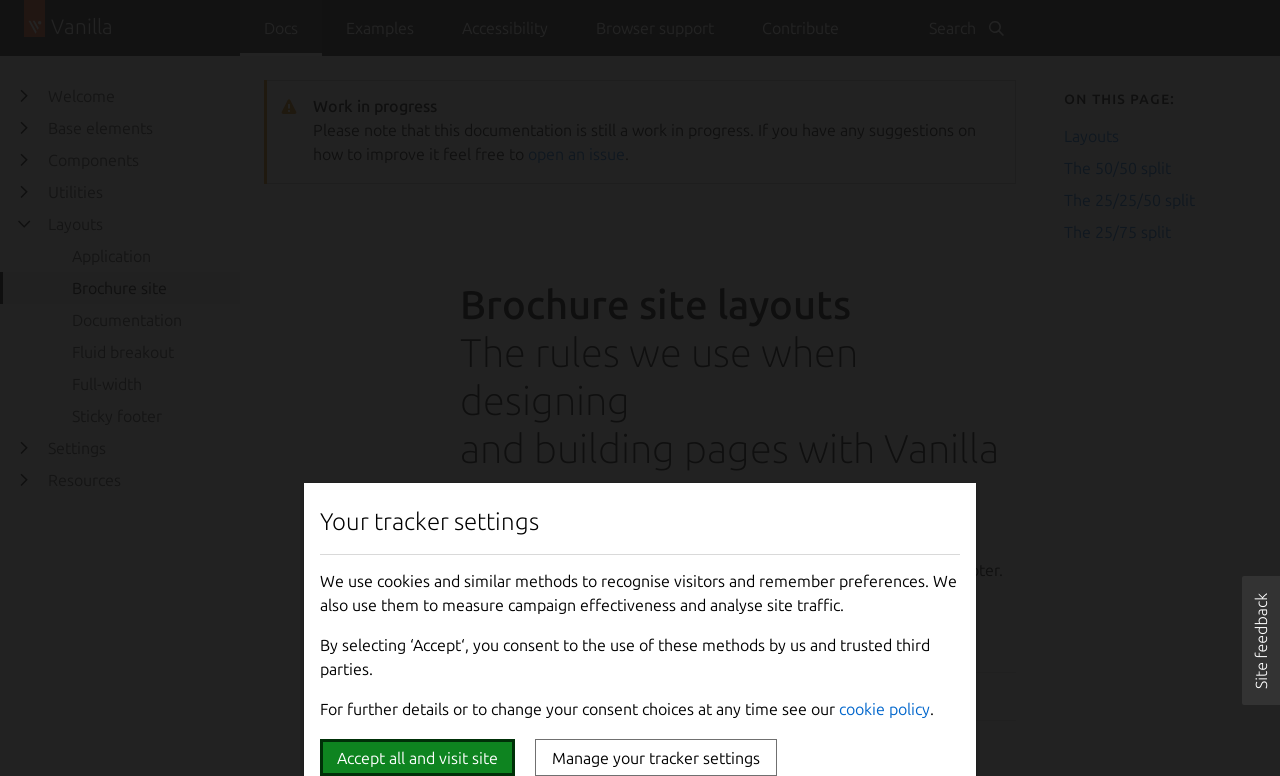Please specify the bounding box coordinates of the clickable section necessary to execute the following command: "Click the 'Search' button".

[0.707, 0.0, 0.794, 0.072]